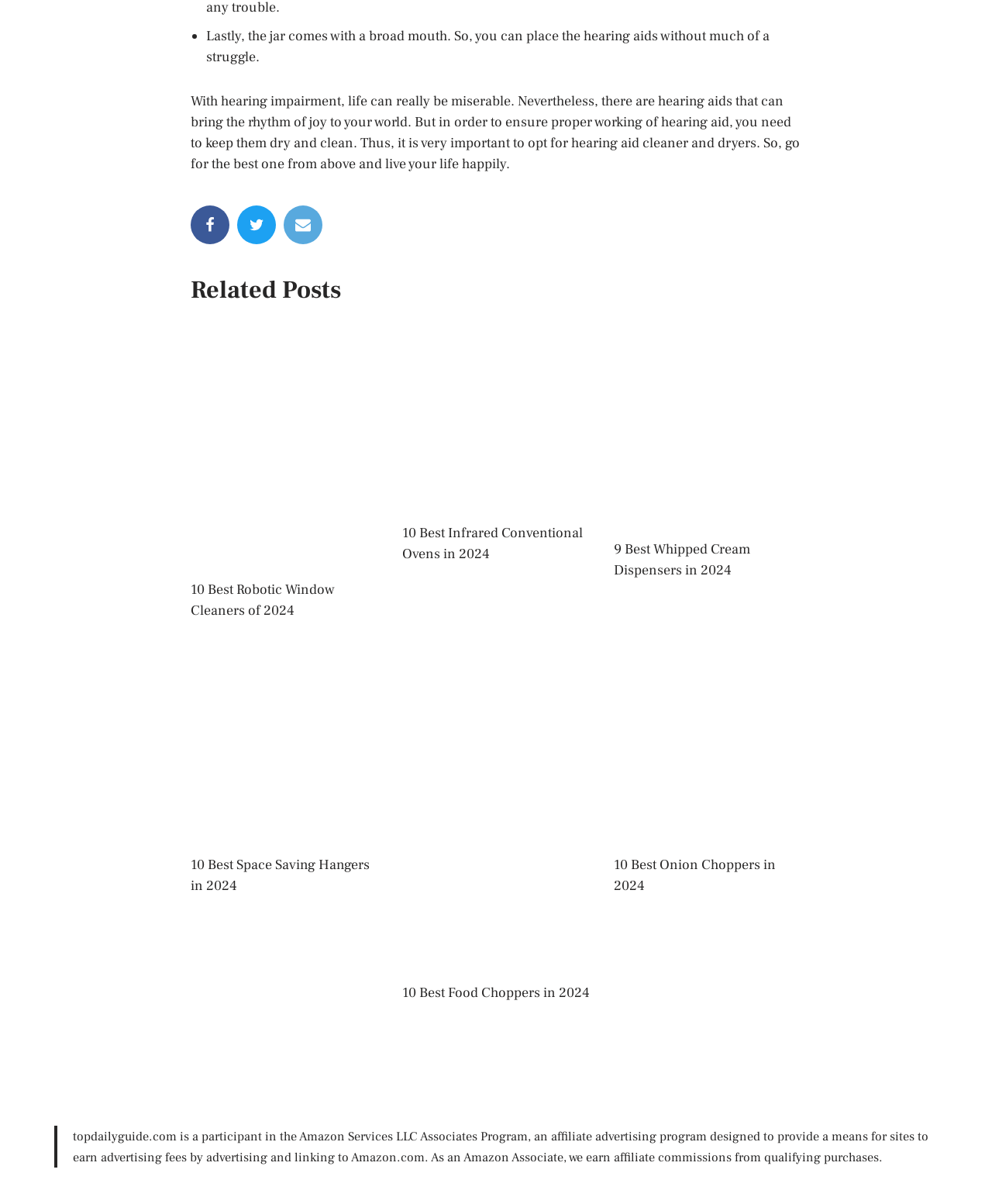Observe the image and answer the following question in detail: What is the topic of the related posts section?

The related posts section lists various product reviews, including robotic window cleaners, infrared conventional ovens, whipped cream dispensers, space-saving hangers, food choppers, onion choppers, and more. These reviews seem to be related to household or kitchen products.